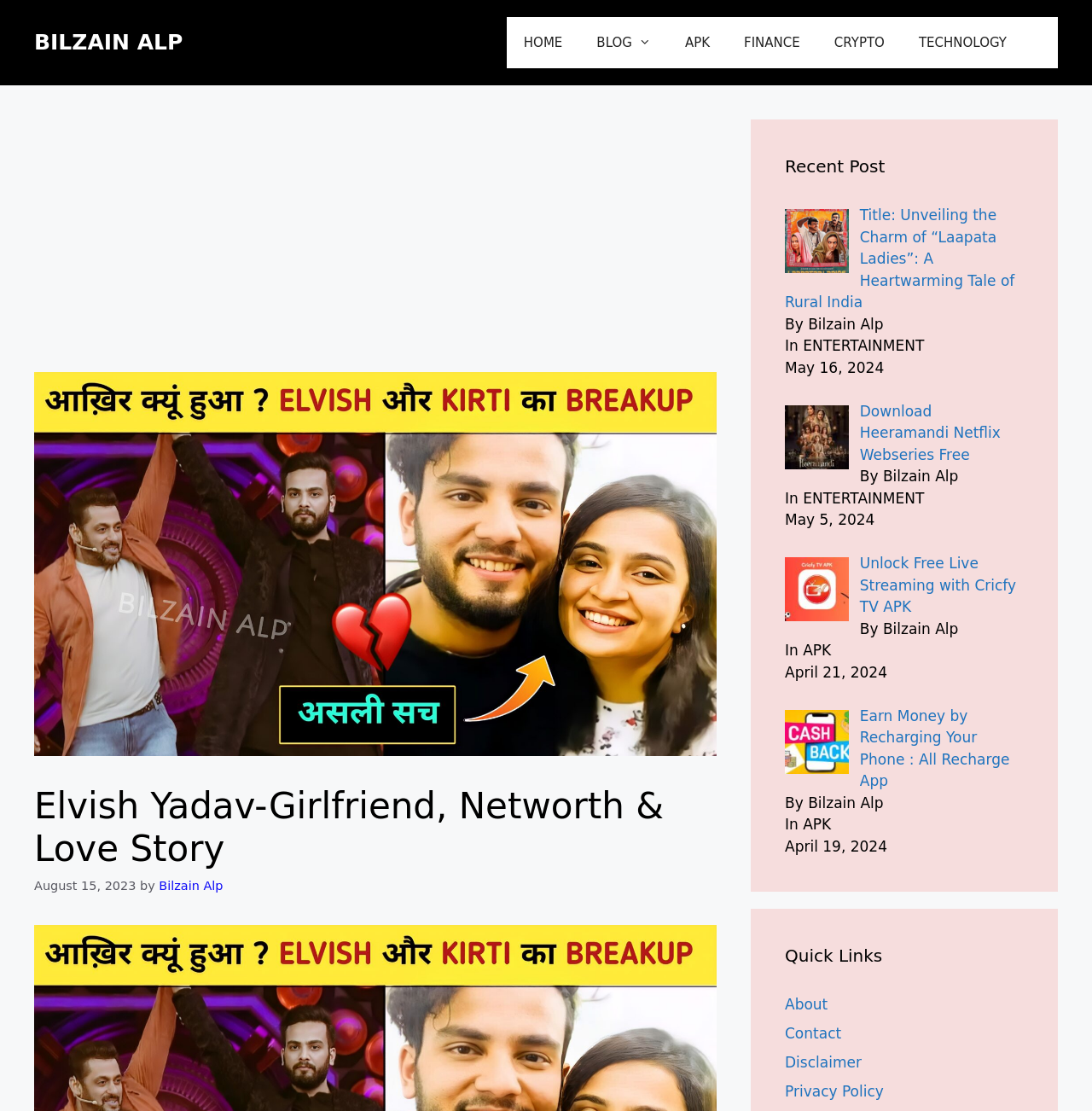Please locate the bounding box coordinates of the element that should be clicked to complete the given instruction: "View the 'Recent Post' section".

[0.719, 0.138, 0.938, 0.161]